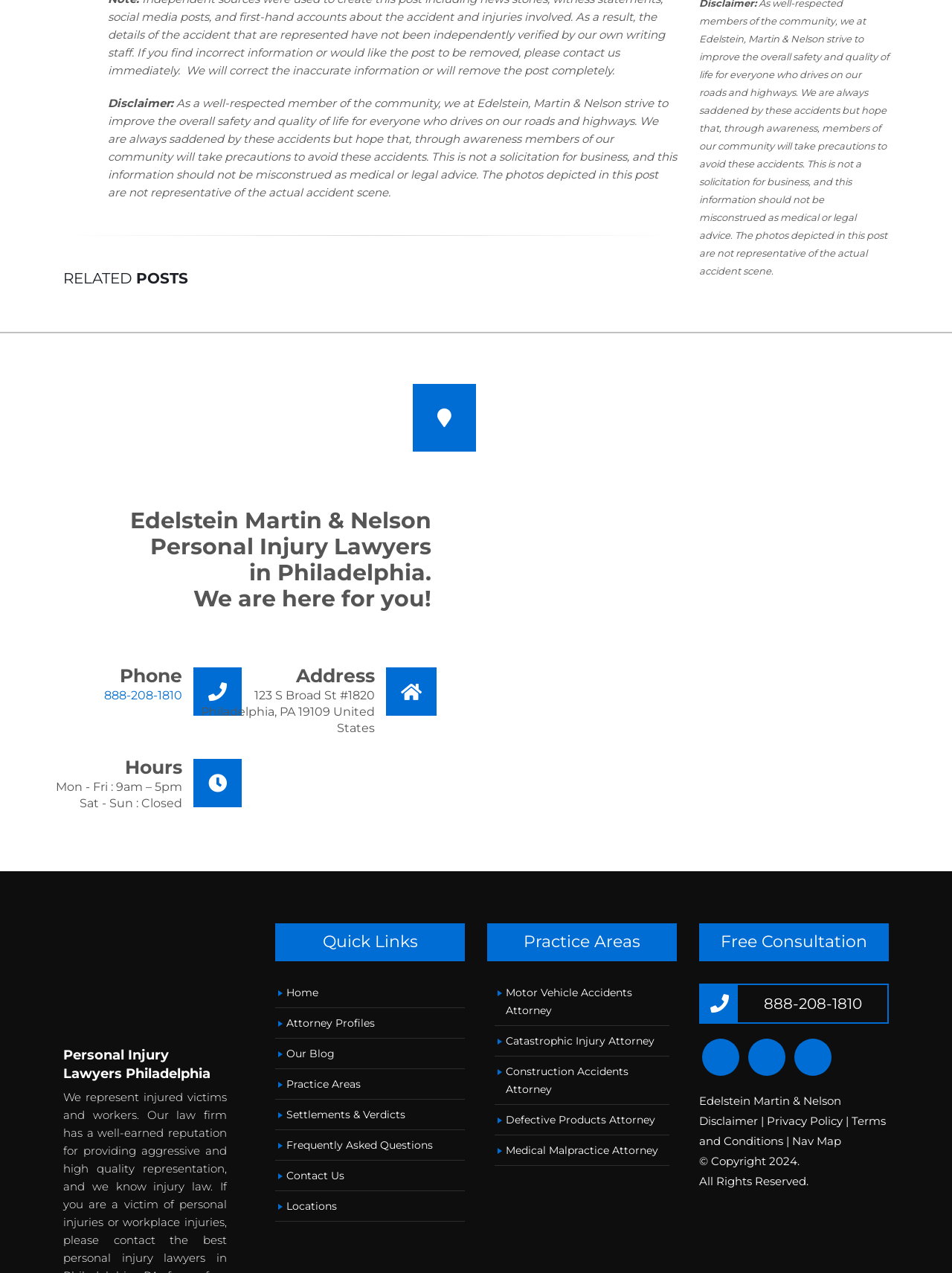Find the bounding box coordinates for the HTML element described as: "Settlements & Verdicts". The coordinates should consist of four float values between 0 and 1, i.e., [left, top, right, bottom].

[0.301, 0.87, 0.426, 0.881]